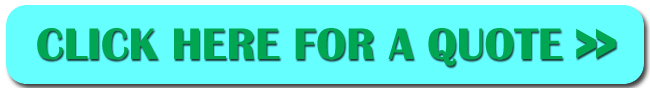Explain what is happening in the image with elaborate details.

The image titled "Sash Window Quotes in Pudsey West Yorkshire" is designed to provide users with easy access to quotes for sash window installations in the Pudsey area. It is strategically placed alongside relevant information about sash windows, emphasizing the importance of sourcing professional installation services. By clicking on the image, potential customers can obtain detailed quotes tailored to their specific sash window needs, enhancing their ability to make informed choices regarding replacing or refurbishing sash windows.